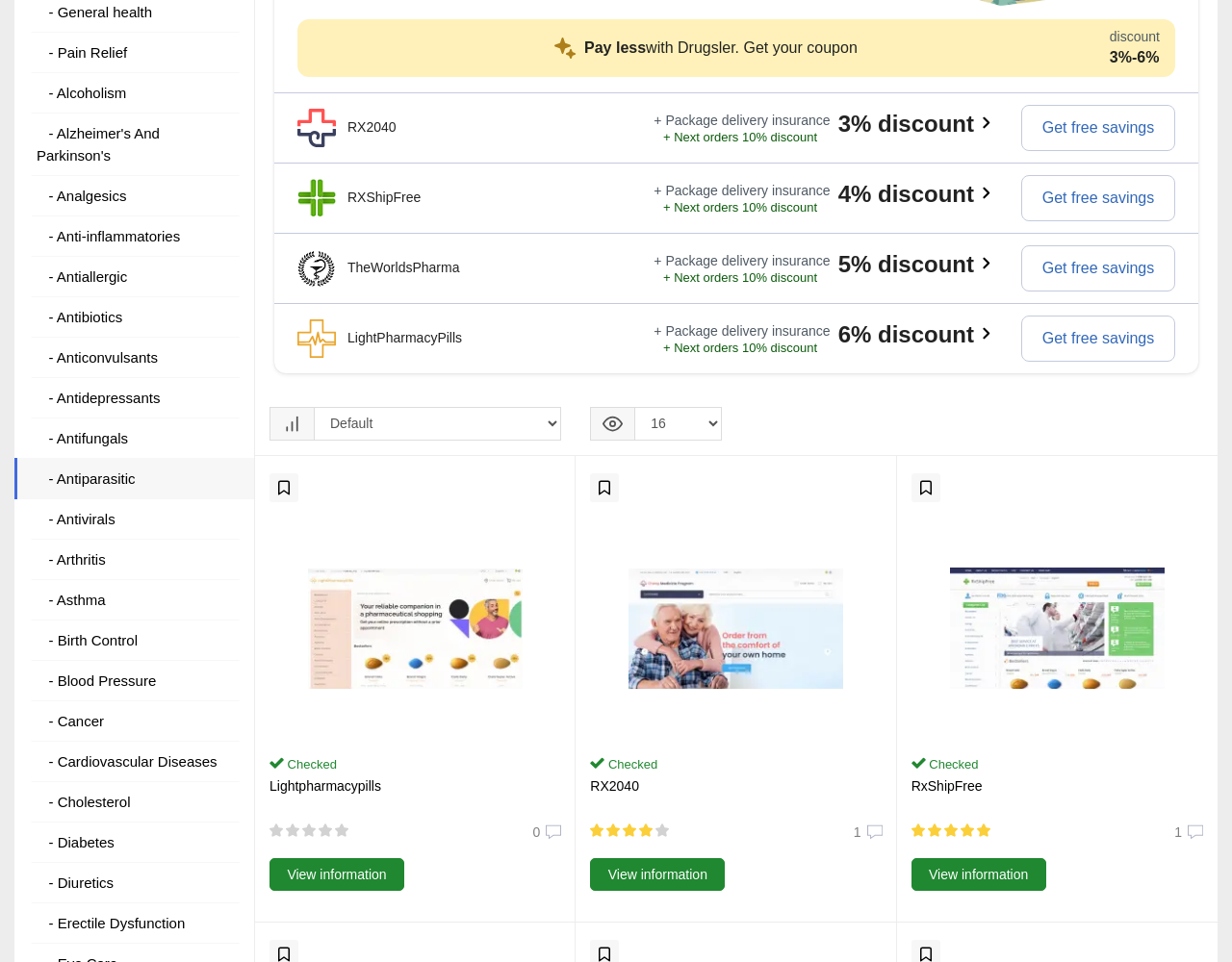Please determine the bounding box coordinates, formatted as (top-left x, top-left y, bottom-right x, bottom-right y), with all values as floating point numbers between 0 and 1. Identify the bounding box of the region described as: RX2040

[0.479, 0.809, 0.519, 0.825]